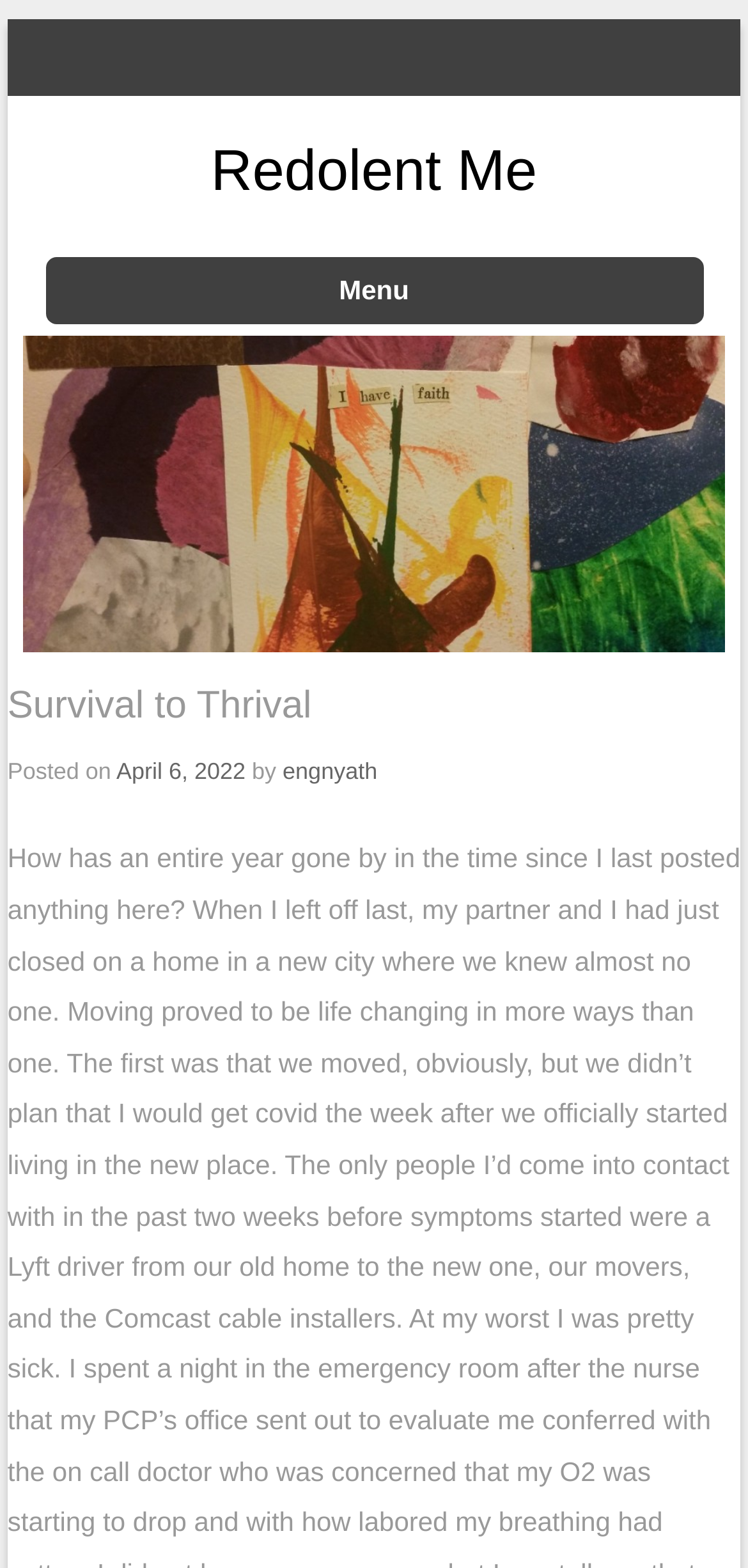How many links are there in the menu section?
Your answer should be a single word or phrase derived from the screenshot.

1